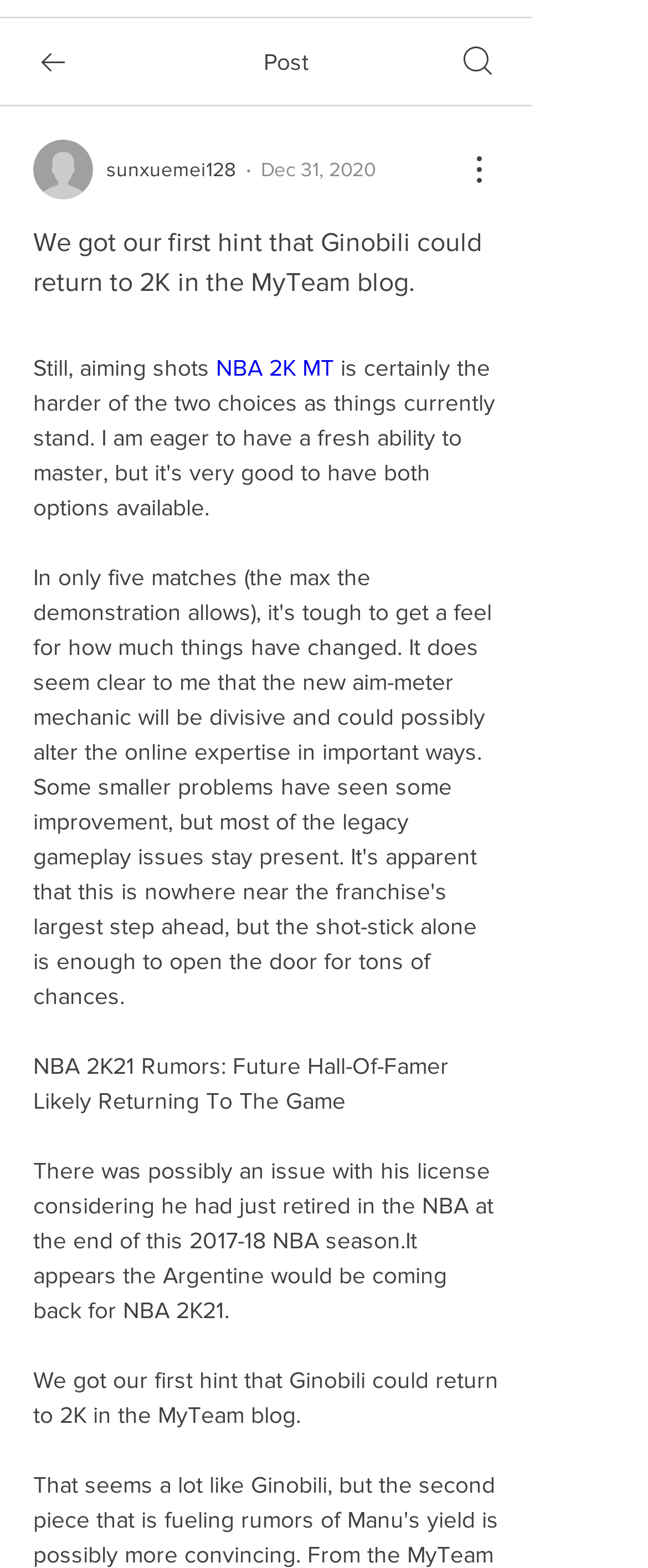Please respond to the question using a single word or phrase:
Who is the subject of the article?

Ginobili